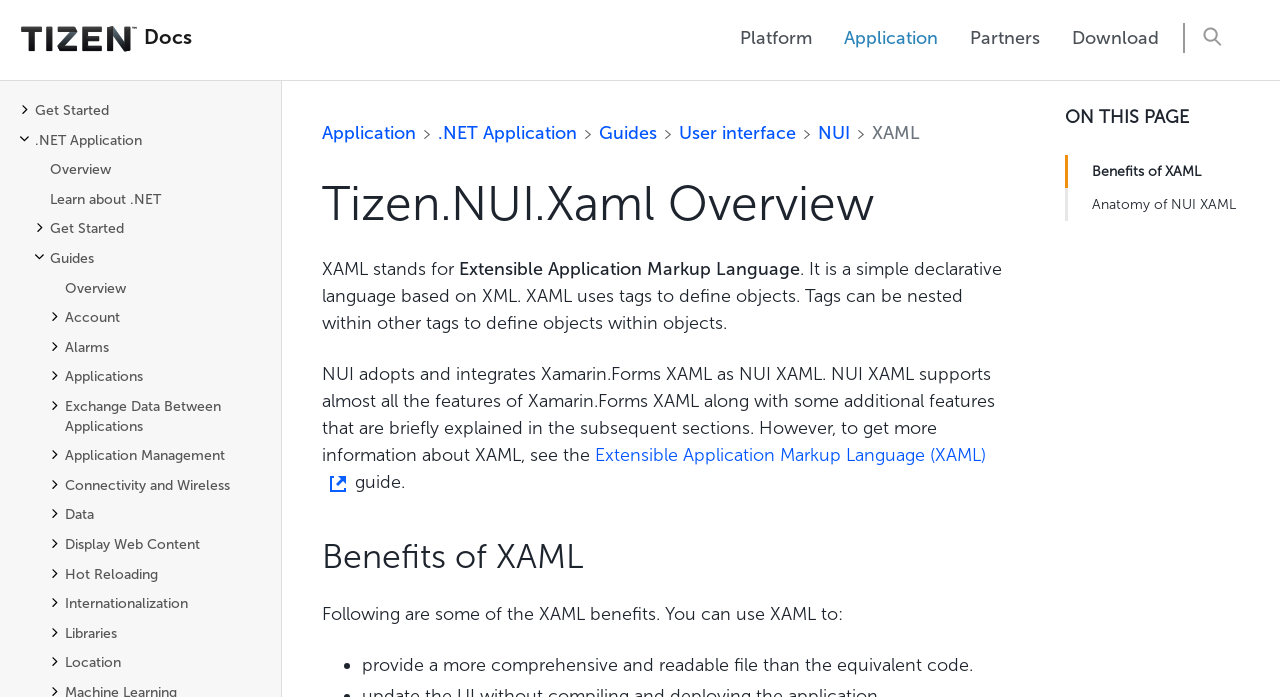Answer in one word or a short phrase: 
How many sections are there in the 'ON THIS PAGE' section?

2